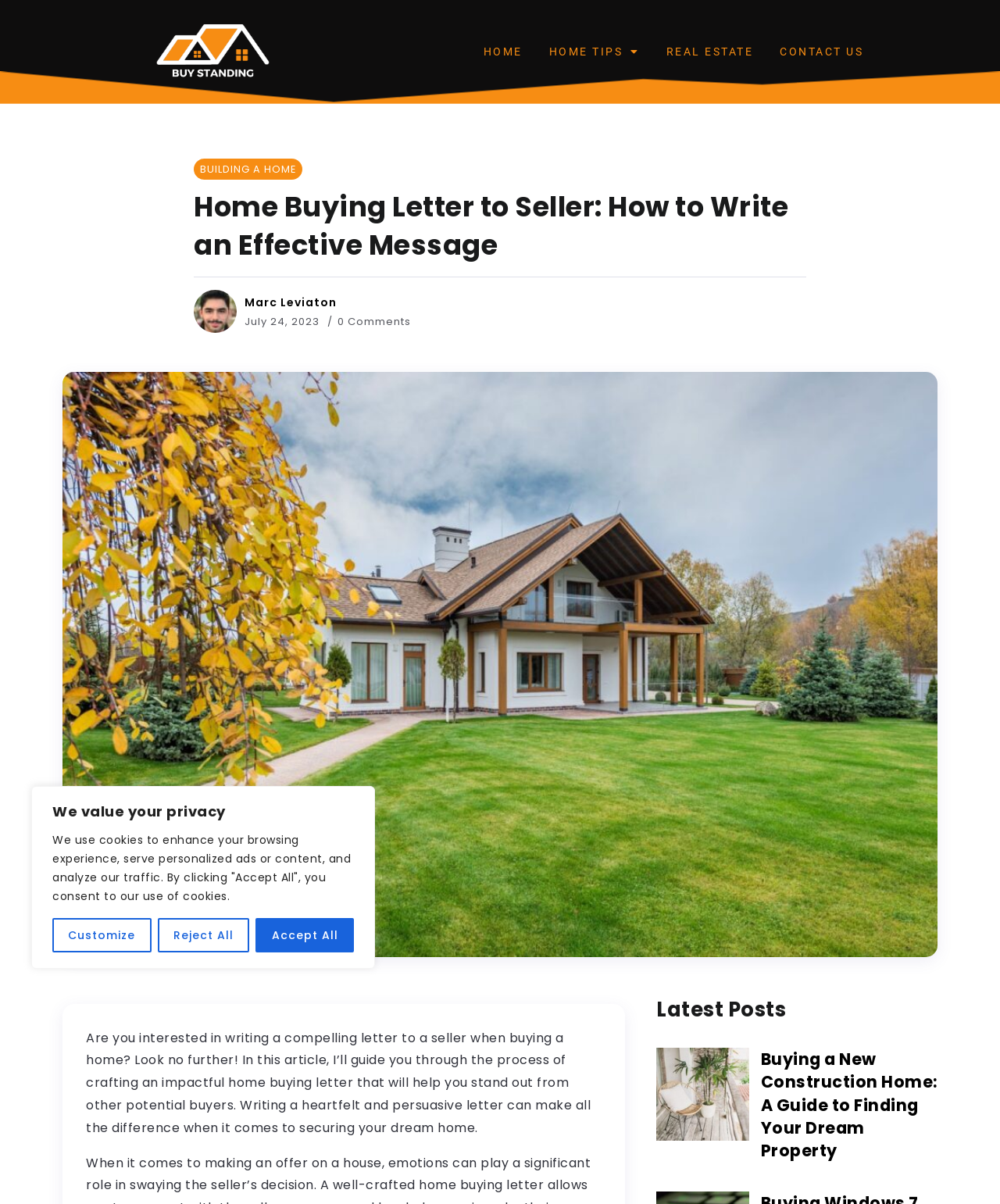Identify the coordinates of the bounding box for the element described below: "Building A Home". Return the coordinates as four float numbers between 0 and 1: [left, top, right, bottom].

[0.194, 0.132, 0.302, 0.149]